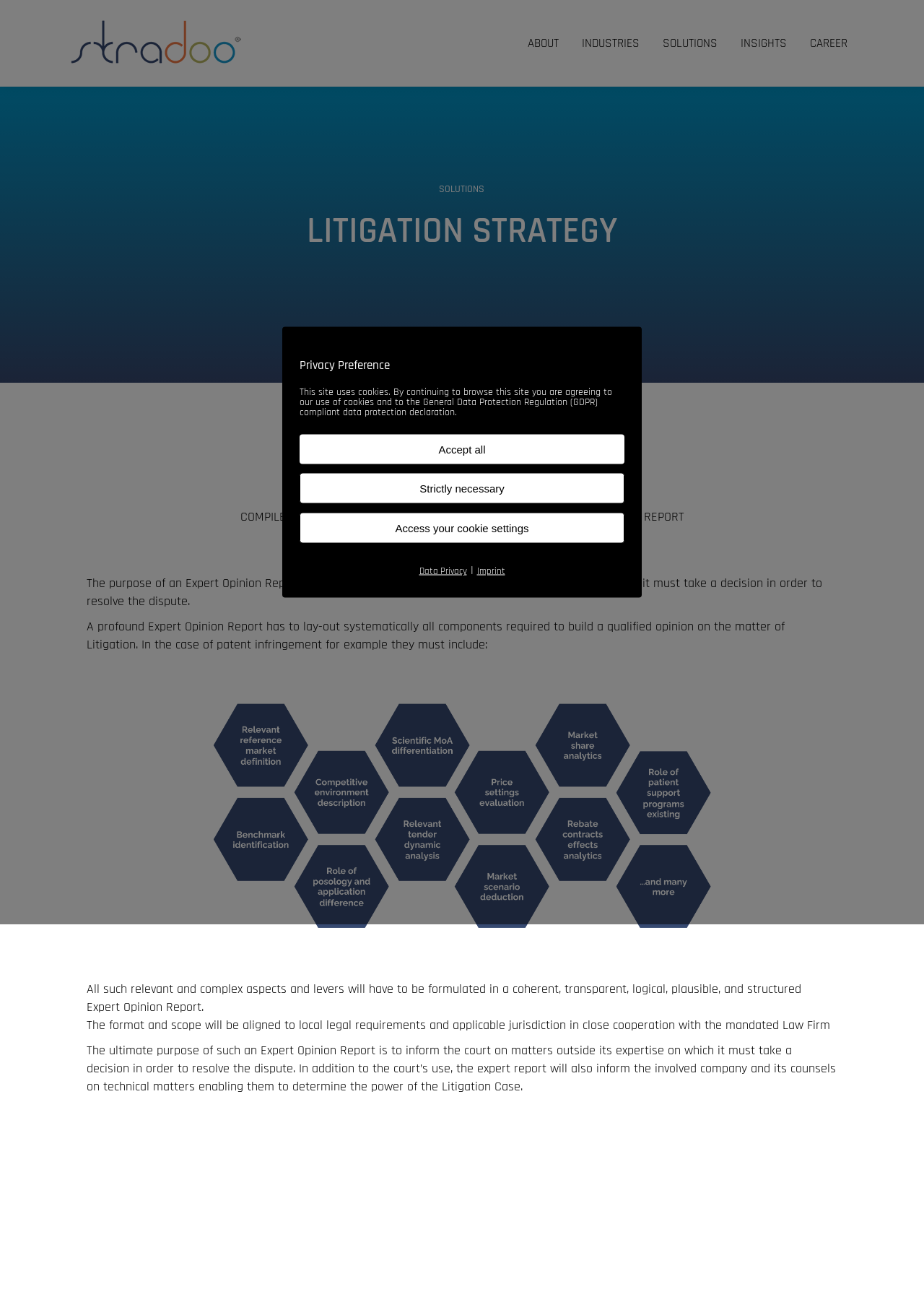What is the purpose of an Expert Opinion Report?
Refer to the image and give a detailed answer to the query.

According to the webpage, the purpose of an Expert Opinion Report is to inform the court on matters outside its expertise on which it must take a decision in order to resolve the dispute, as stated in the StaticText element with the text 'The purpose of an Expert Opinion Report is to inform the court on matters outside its expertise on which it must take a decision in order to resolve the dispute.'